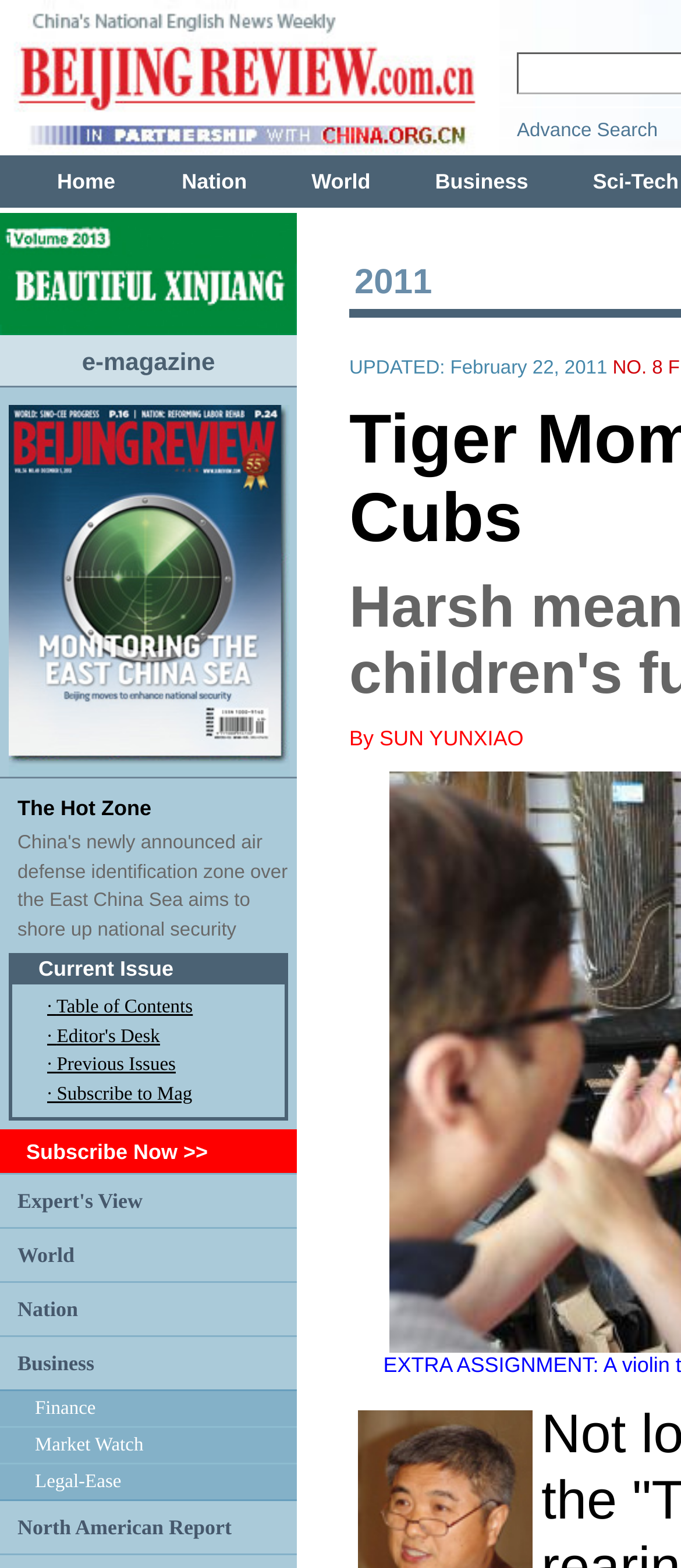Answer the question briefly using a single word or phrase: 
What is the topic of the article in the second table?

The Hot Zone